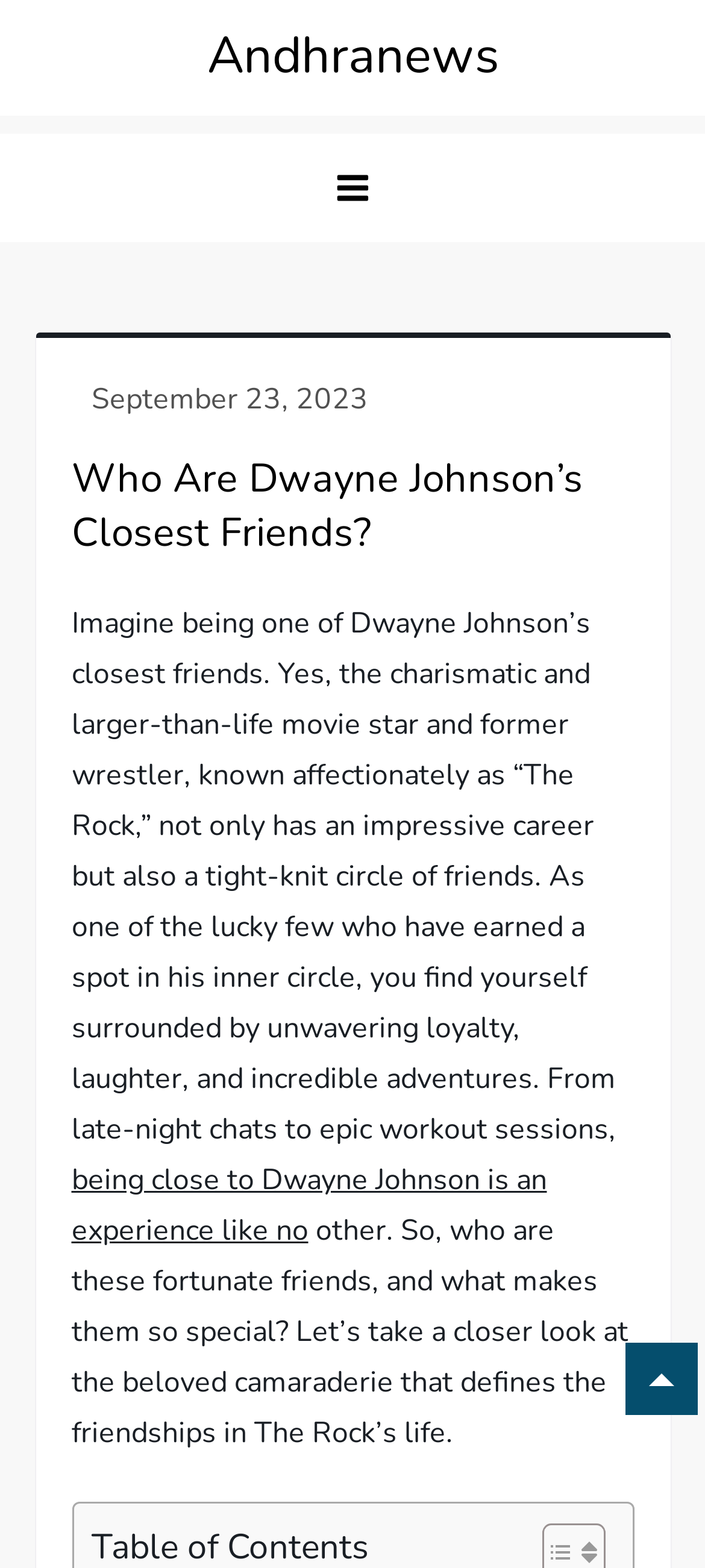Please answer the following question using a single word or phrase: 
What is the date mentioned in the webpage?

September 23, 2023